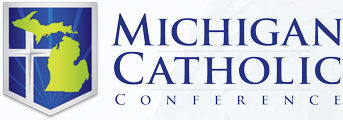What is the focus of the Michigan Catholic Conference?
Based on the image, please offer an in-depth response to the question.

The focus of the Michigan Catholic Conference is on Catholic values because the caption states that the organization focuses on advocacy and support for Catholic values in the state of Michigan, indicating that its primary concern is promoting and upholding Catholic principles.